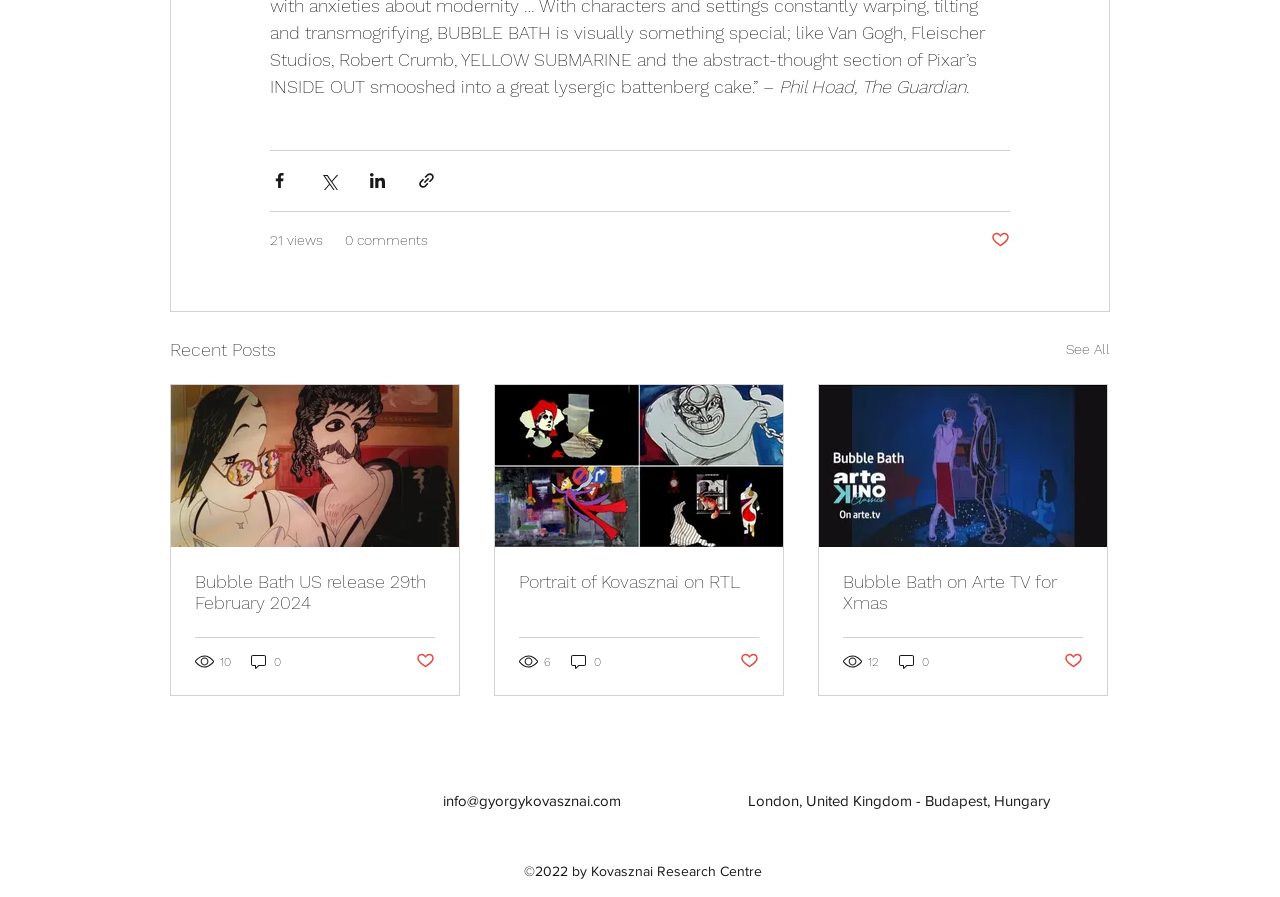Identify the bounding box for the UI element described as: "6". Ensure the coordinates are four float numbers between 0 and 1, formatted as [left, top, right, bottom].

[0.405, 0.727, 0.432, 0.749]